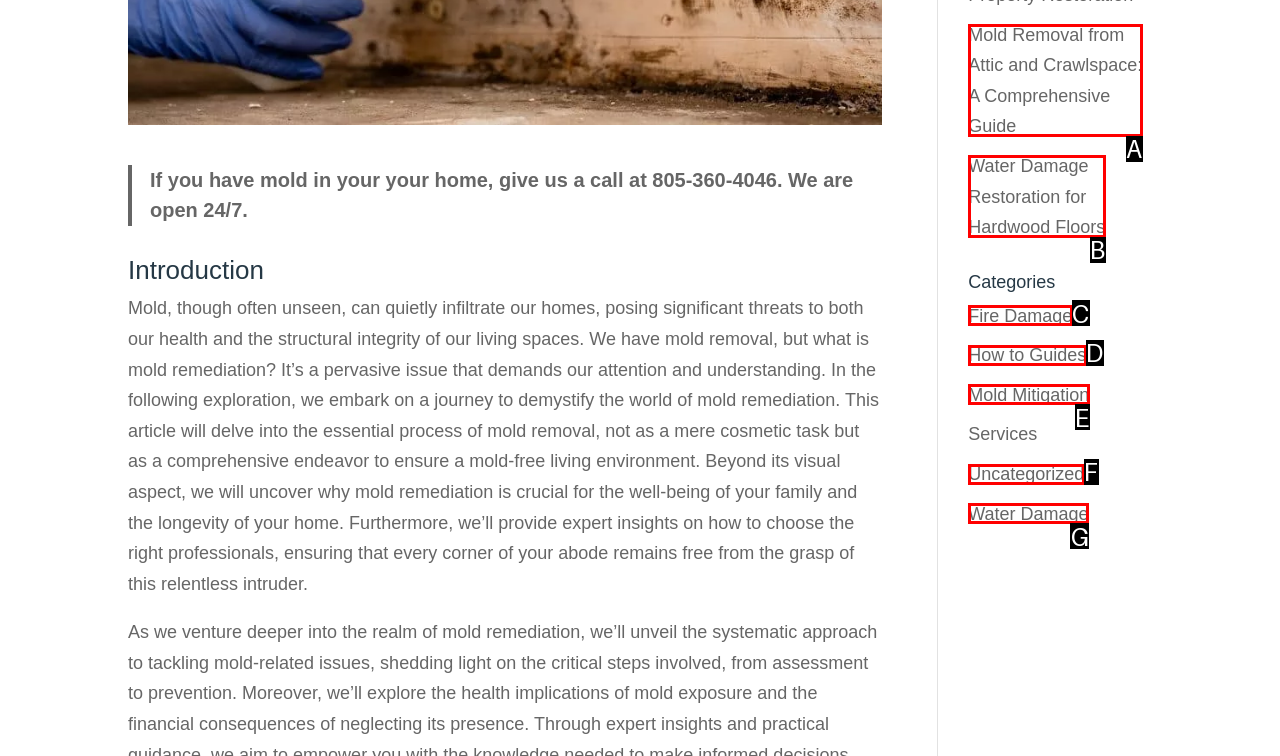Find the option that matches this description: How to Guides
Provide the corresponding letter directly.

D